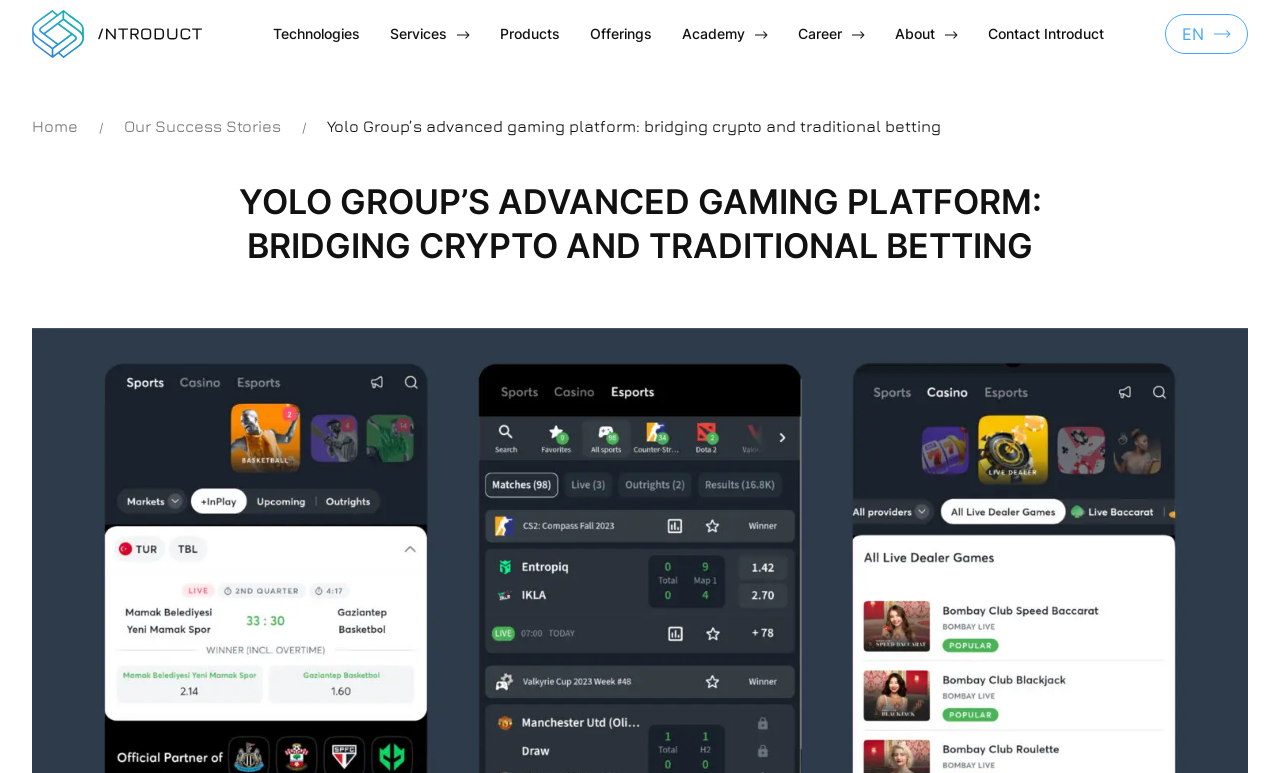Please find the bounding box coordinates of the clickable region needed to complete the following instruction: "Read the latest News". The bounding box coordinates must consist of four float numbers between 0 and 1, i.e., [left, top, right, bottom].

[0.025, 0.552, 0.068, 0.601]